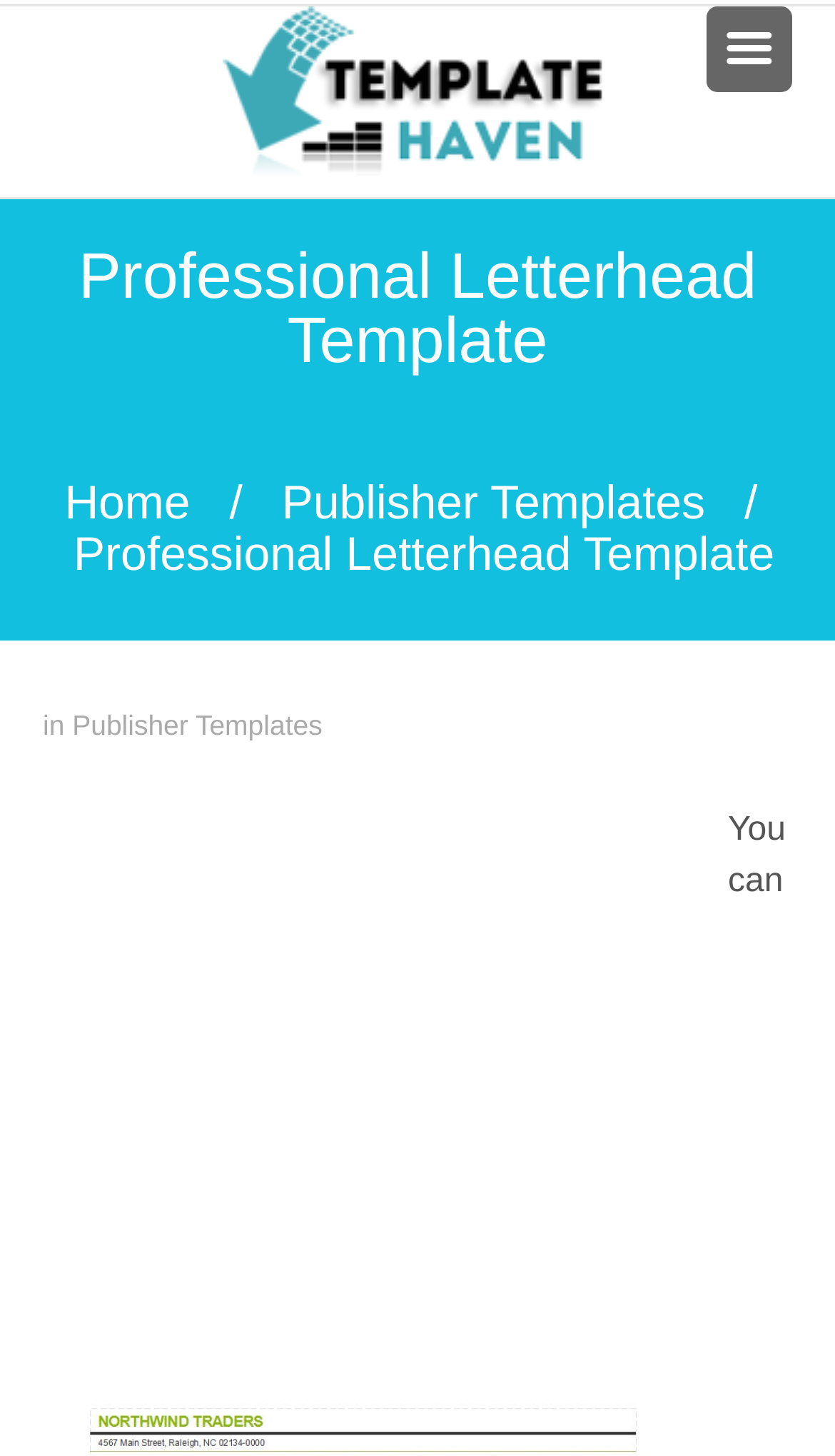Construct a comprehensive caption that outlines the webpage's structure and content.

The webpage is about a Microsoft professional letterhead template, offering a free download at TemplateHaven.com. At the top, there is a header section that spans almost the entire width of the page, containing a link and a combobox. Below the header, there is a prominent heading that reads "Professional Letterhead Template". 

On the left side, there is a navigation menu consisting of three links: "Home", a separator, and "Publisher Templates". The navigation menu is followed by a breadcrumb trail that indicates the current page is "Professional Letterhead Template" within the "Publisher Templates" category.

The main content area takes up most of the page's width and height. It contains a large section that appears to be the template description or download area, but the exact content is not specified. This section is positioned below the navigation menu and breadcrumb trail.